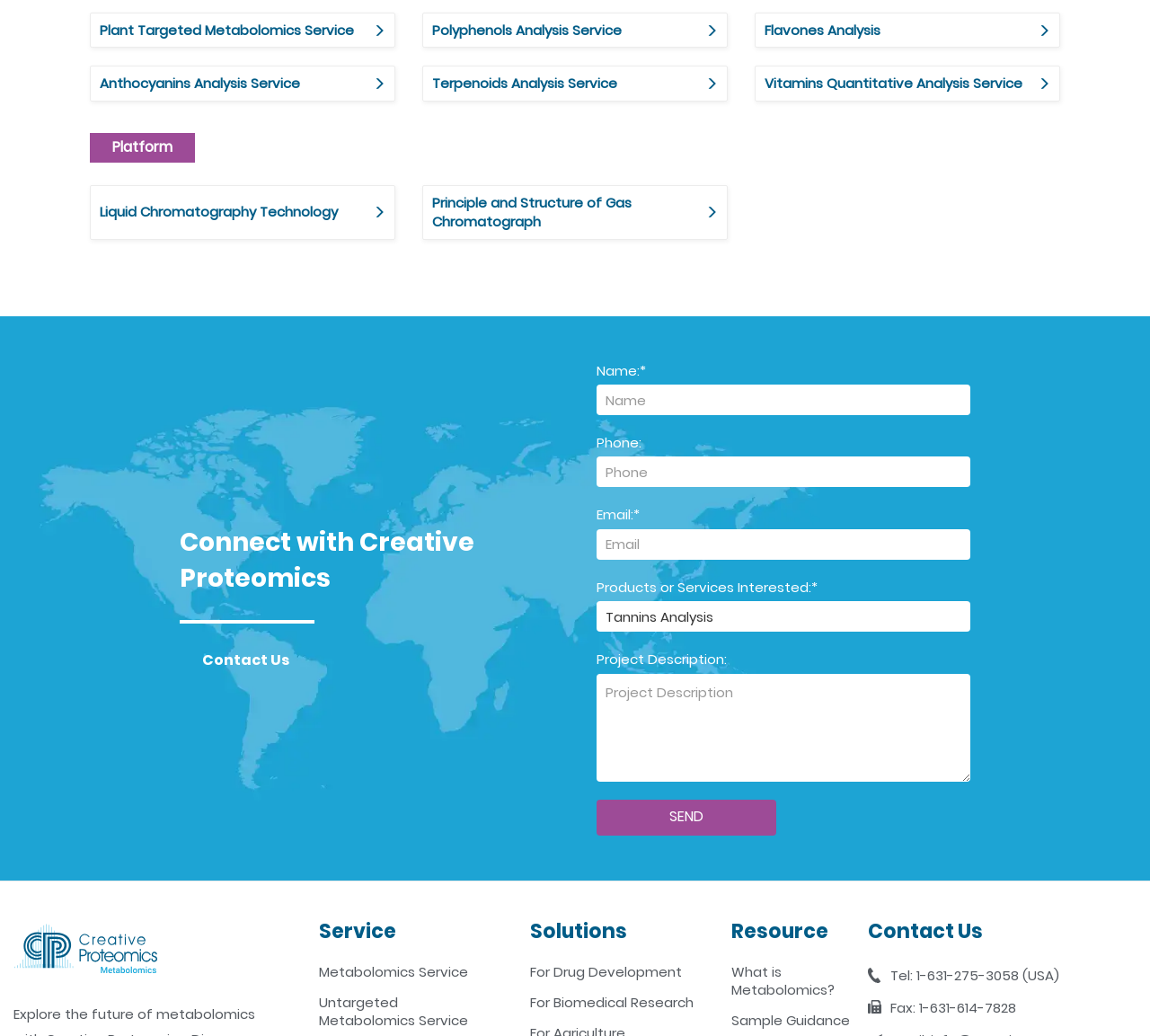Calculate the bounding box coordinates for the UI element based on the following description: "value="SEND"". Ensure the coordinates are four float numbers between 0 and 1, i.e., [left, top, right, bottom].

[0.519, 0.772, 0.675, 0.806]